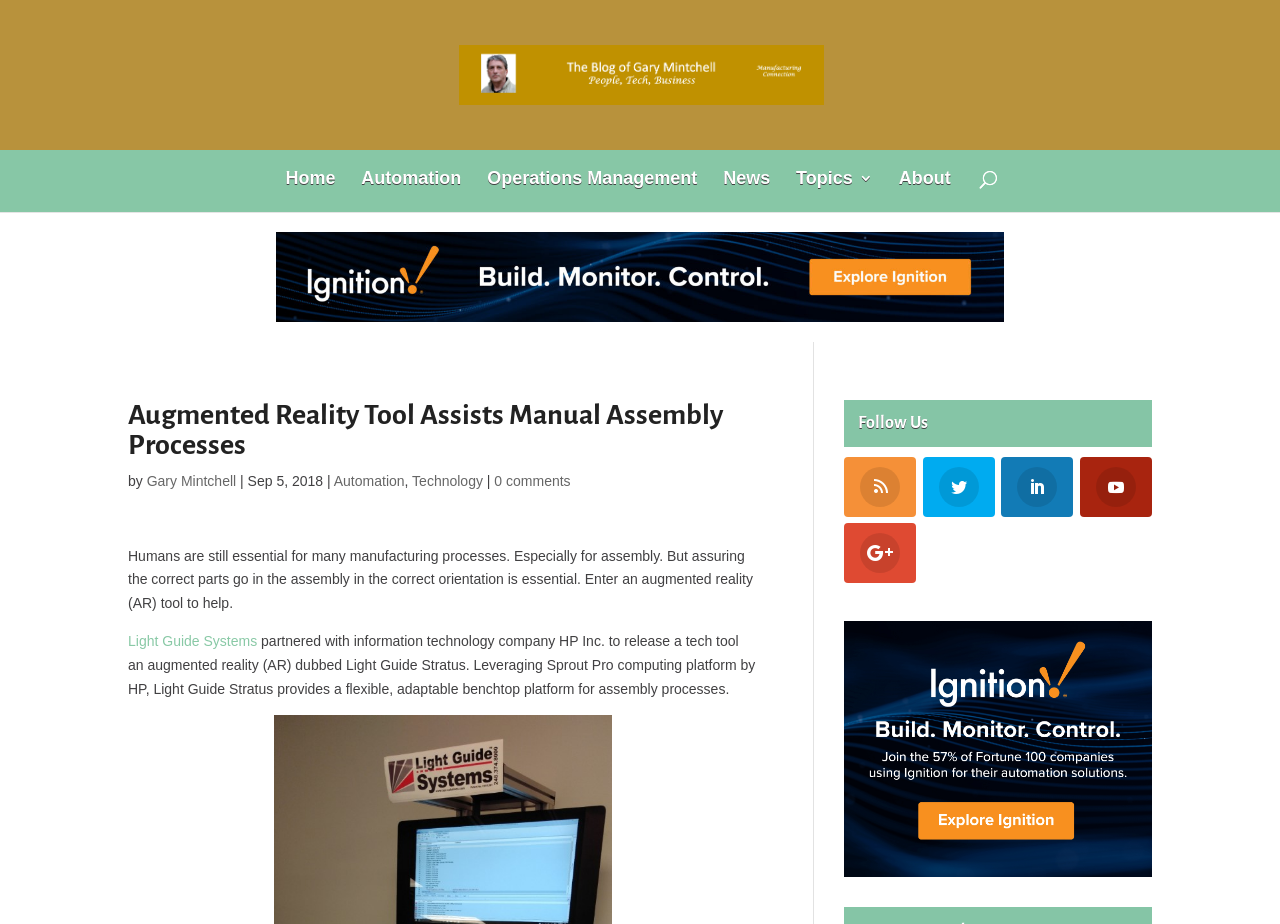Who is the author of the article?
Refer to the screenshot and answer in one word or phrase.

Gary Mintchell